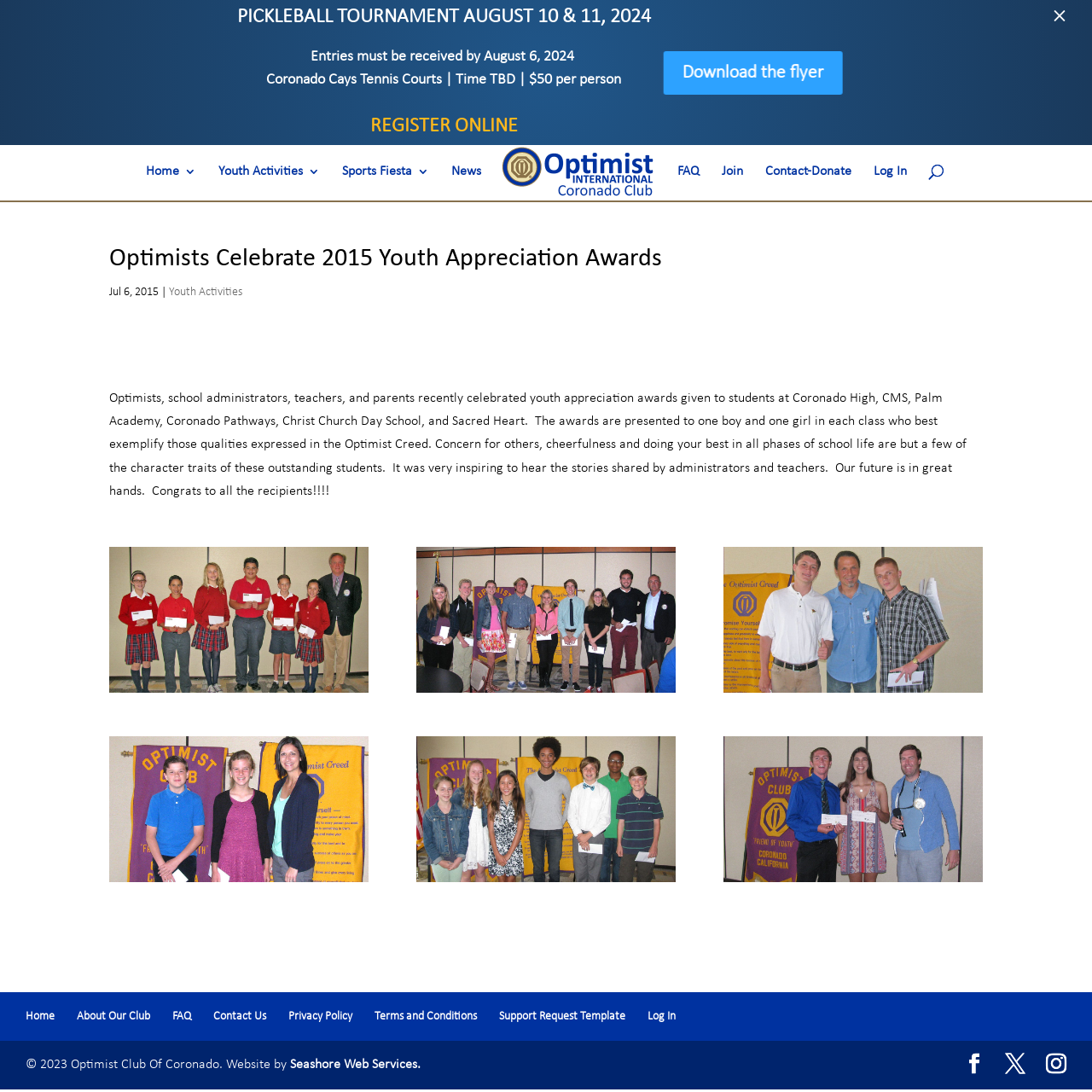Please determine the bounding box coordinates of the area that needs to be clicked to complete this task: 'Close the current window'. The coordinates must be four float numbers between 0 and 1, formatted as [left, top, right, bottom].

[0.955, 0.002, 0.984, 0.048]